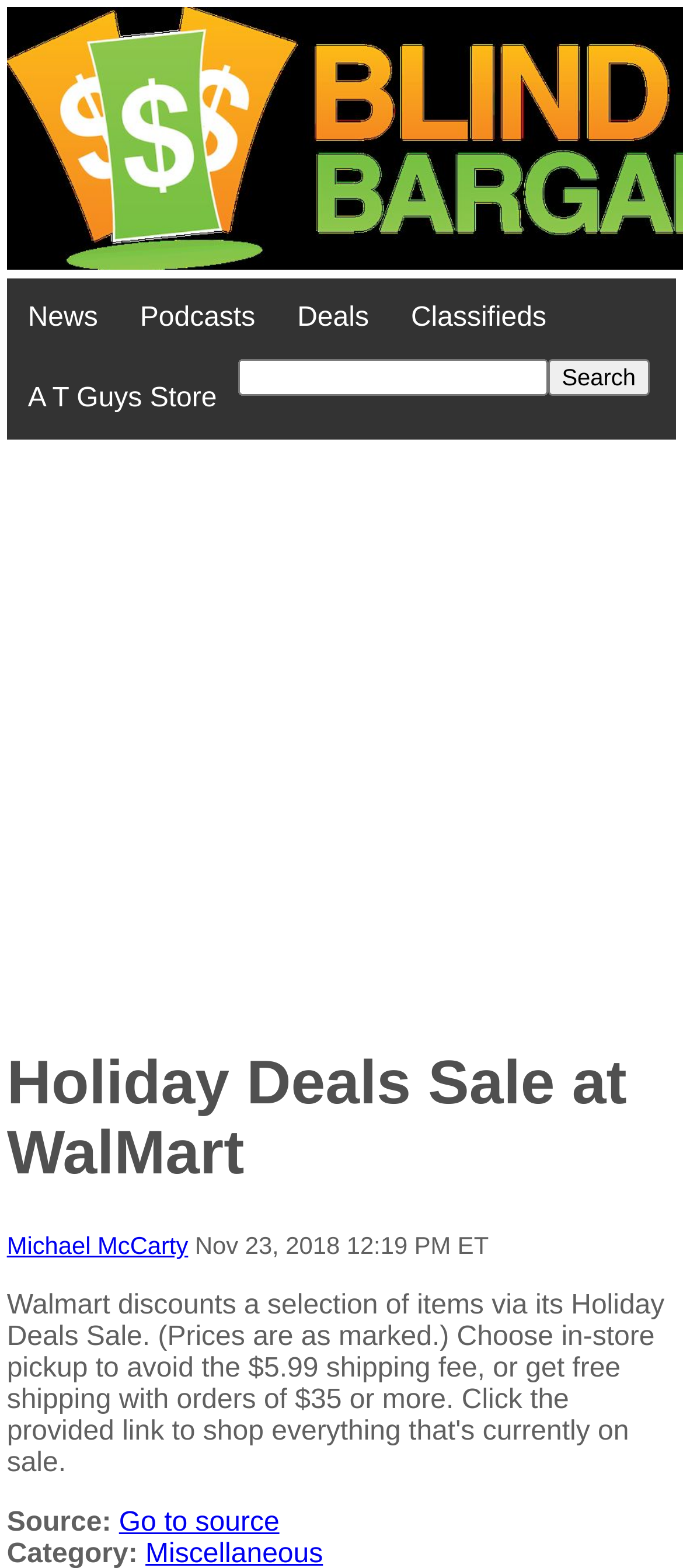Locate the bounding box coordinates of the element's region that should be clicked to carry out the following instruction: "Visit A T Guys Store". The coordinates need to be four float numbers between 0 and 1, i.e., [left, top, right, bottom].

[0.01, 0.229, 0.348, 0.28]